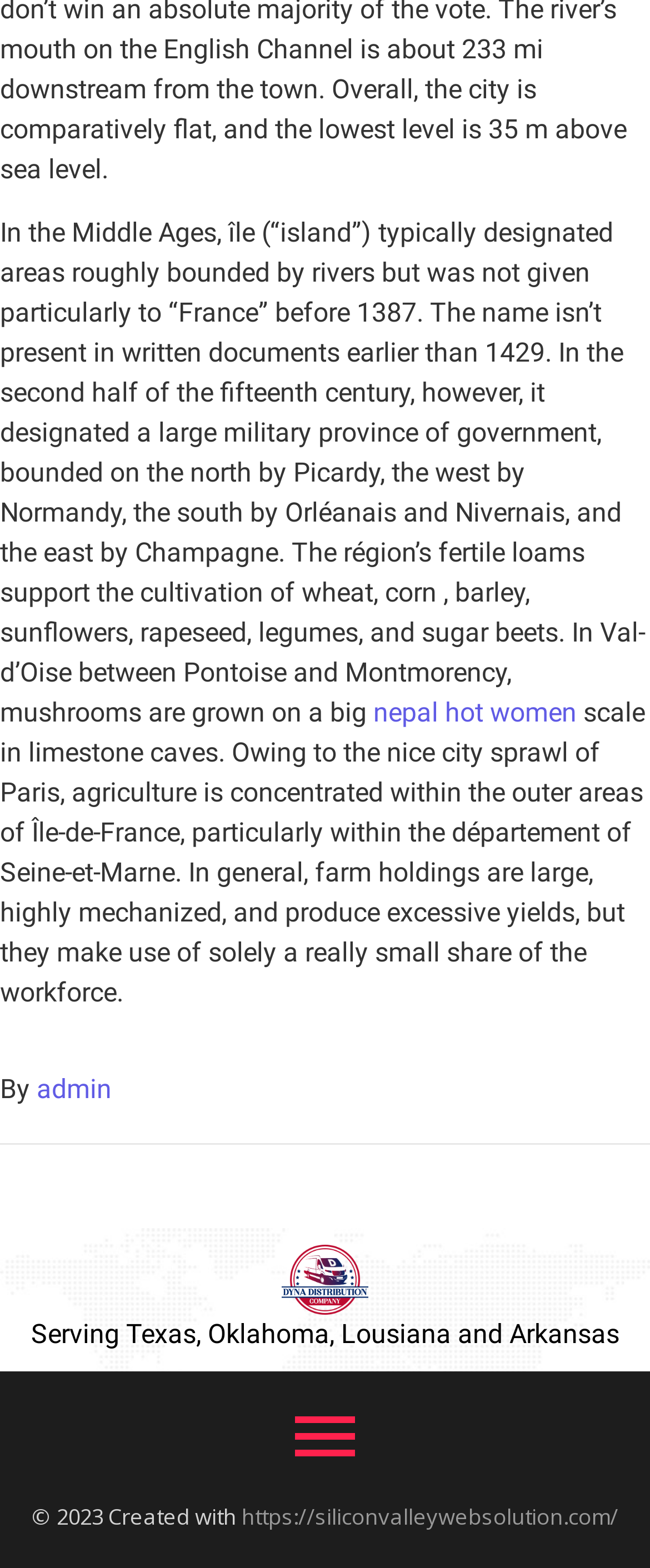Refer to the screenshot and answer the following question in detail:
What is the URL of the website that created this webpage?

The footer of the webpage contains a mention of the website that created the webpage, which is https://siliconvalleywebsolution.com/, indicating that this website is responsible for designing and developing the webpage.